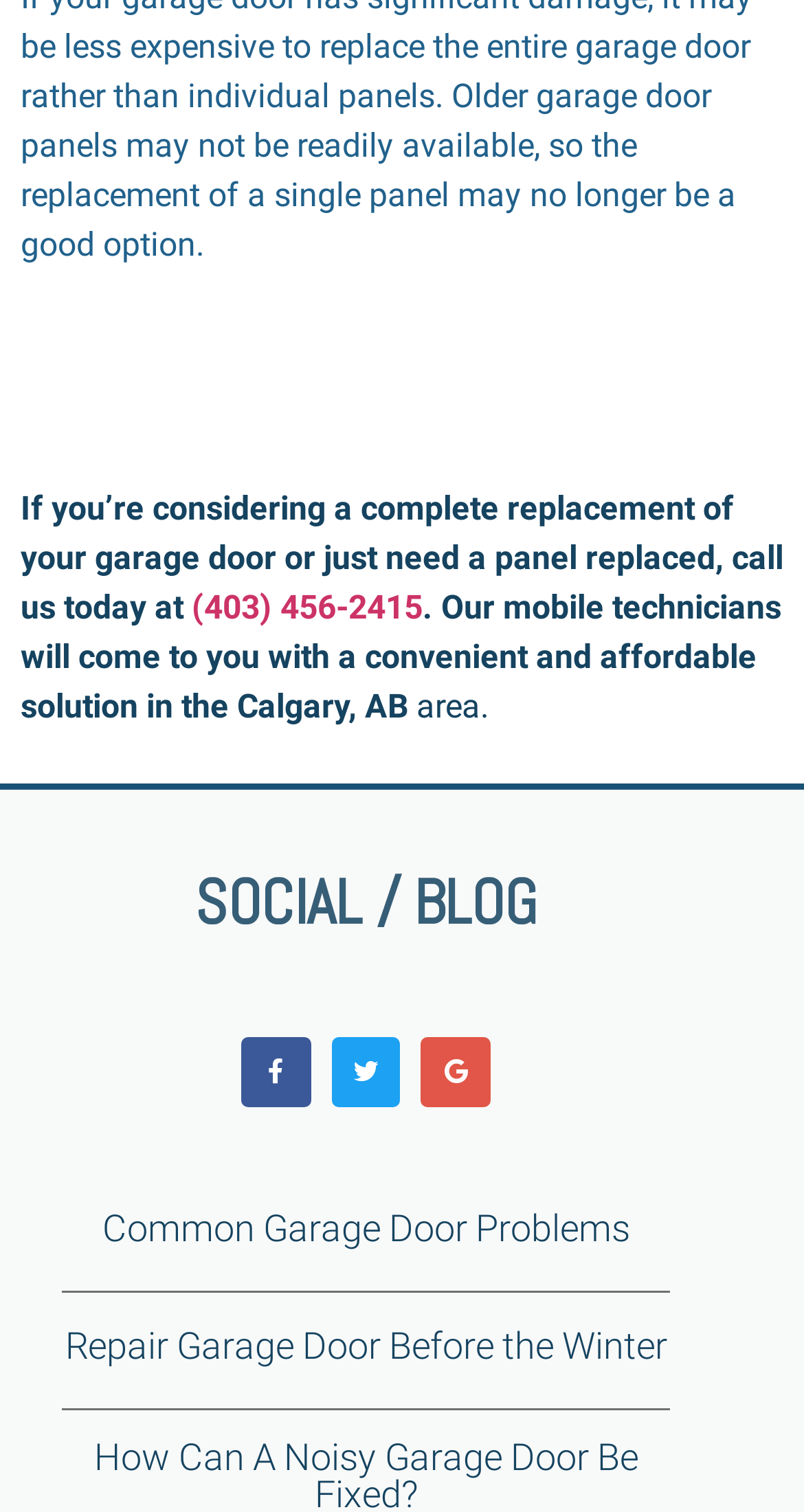What social media platforms are linked on this webpage?
Refer to the screenshot and answer in one word or phrase.

Facebook, Twitter, Google